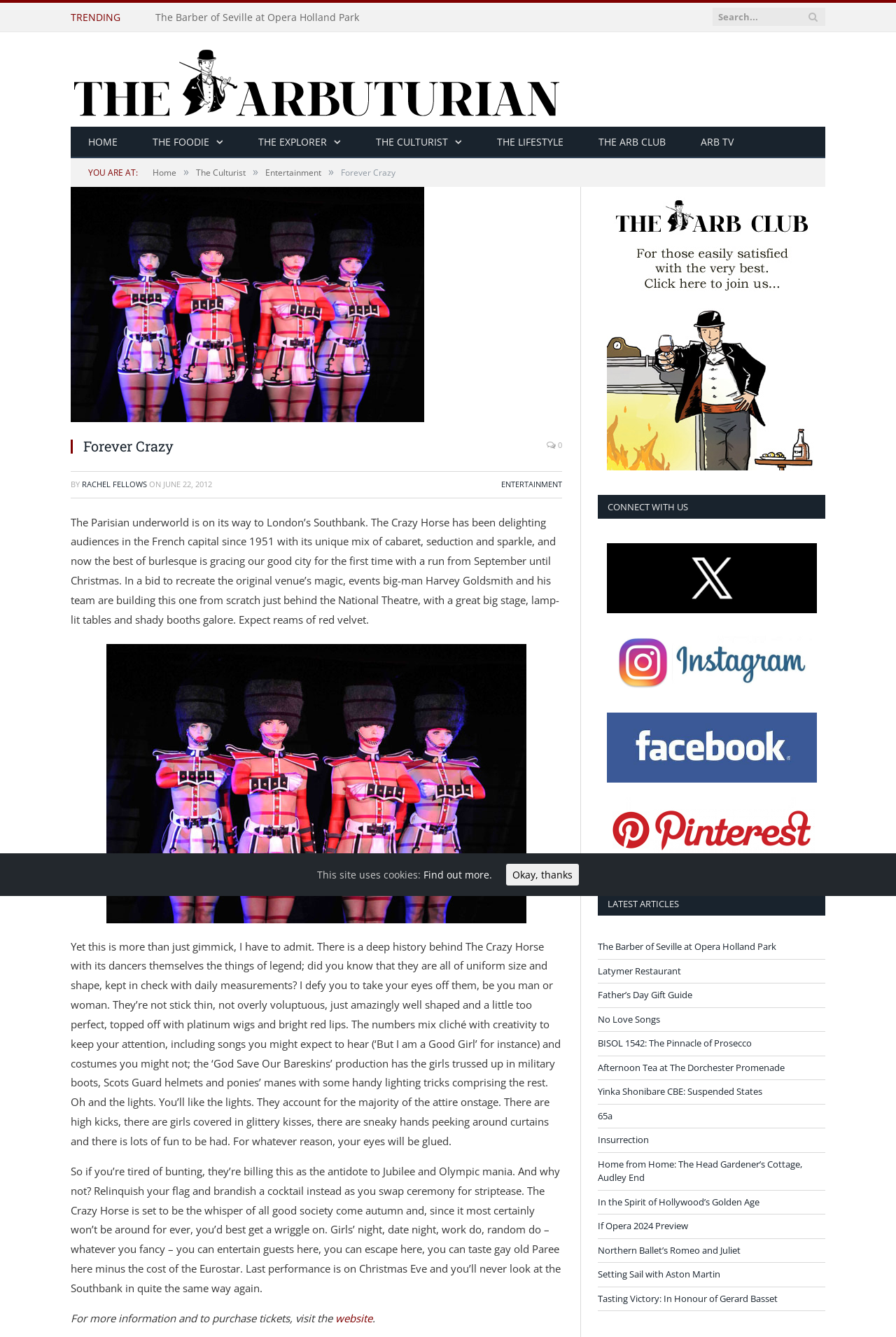Can you give a comprehensive explanation to the question given the content of the image?
What is unique about the dancers' physical appearance?

The article mentions that the dancers are all of uniform size and shape, which is achieved through daily measurements, making them stand out and adding to the show's appeal.